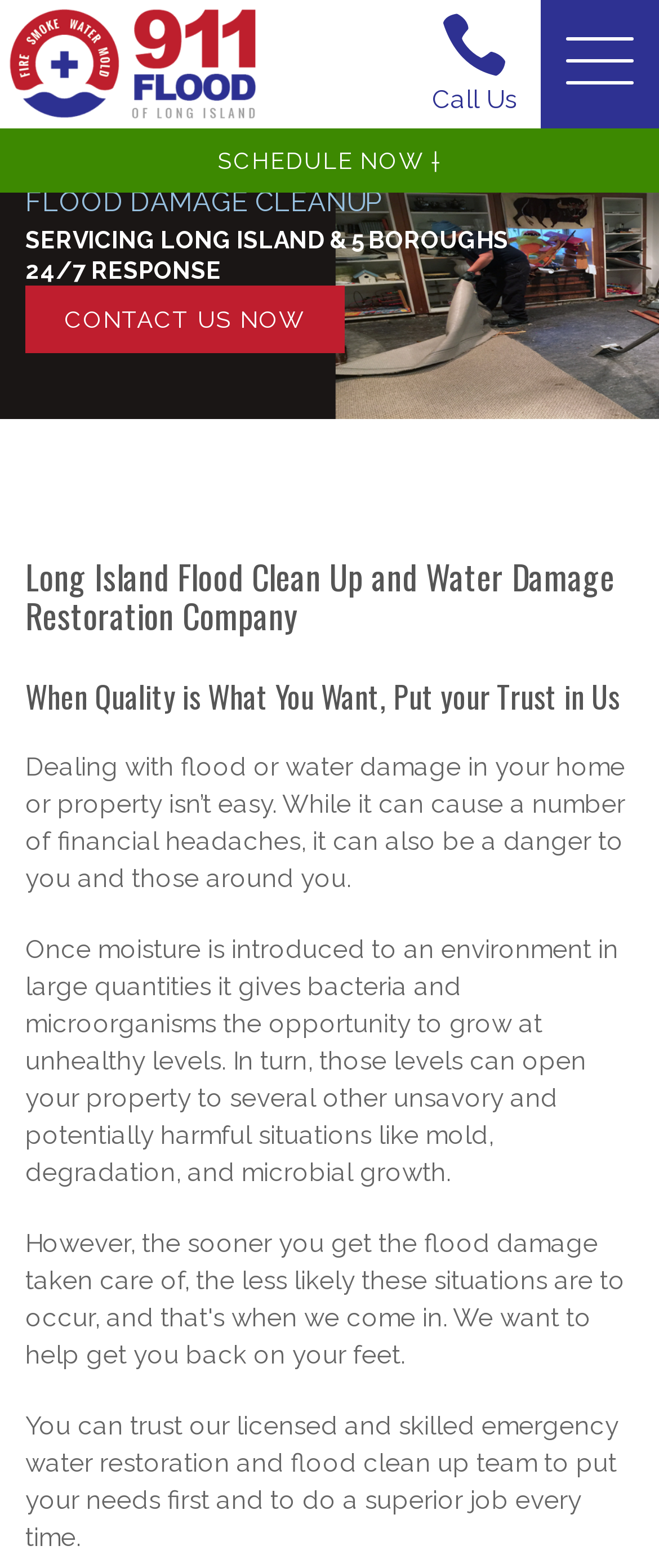Create a detailed summary of the webpage's content and design.

The webpage is about a flood clean up and water damage restoration company on Long Island, offering 24/7 emergency services. At the top, there is a header section with a company logo, "911 Flood of Long Island", and two links, one of which is a call-to-action button "Call Us". Below the header, there is a prominent section with three lines of text: "FLOOD DAMAGE CLEANUP", "SERVICING LONG ISLAND & 5 BOROUGHS", and "24/7 RESPONSE". 

To the right of this section, there is a "SCHEDULE NOW" button. Below this section, there is a link to "CONTACT US NOW". The main content of the webpage starts with a heading that introduces the company, followed by another heading that emphasizes the importance of quality service. 

The main text of the webpage is divided into three paragraphs. The first paragraph explains the difficulties and dangers of dealing with flood or water damage. The second paragraph describes the consequences of moisture introduction, including mold, degradation, and microbial growth. The third paragraph assures the reader that the company's licensed and skilled team can be trusted to do a superior job in emergency water restoration and flood clean up.